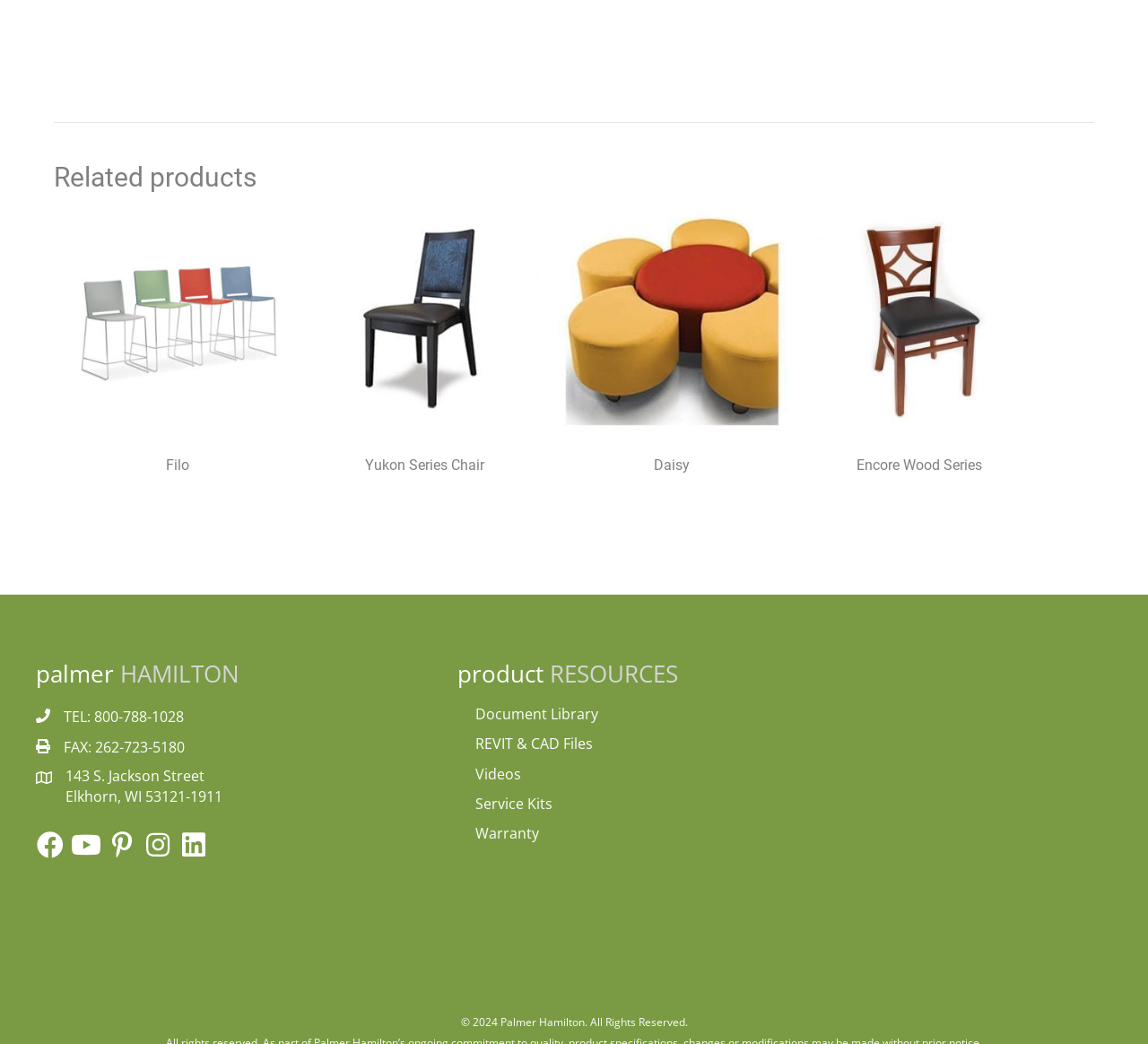Find the bounding box coordinates of the area to click in order to follow the instruction: "Call the phone number".

[0.082, 0.677, 0.16, 0.696]